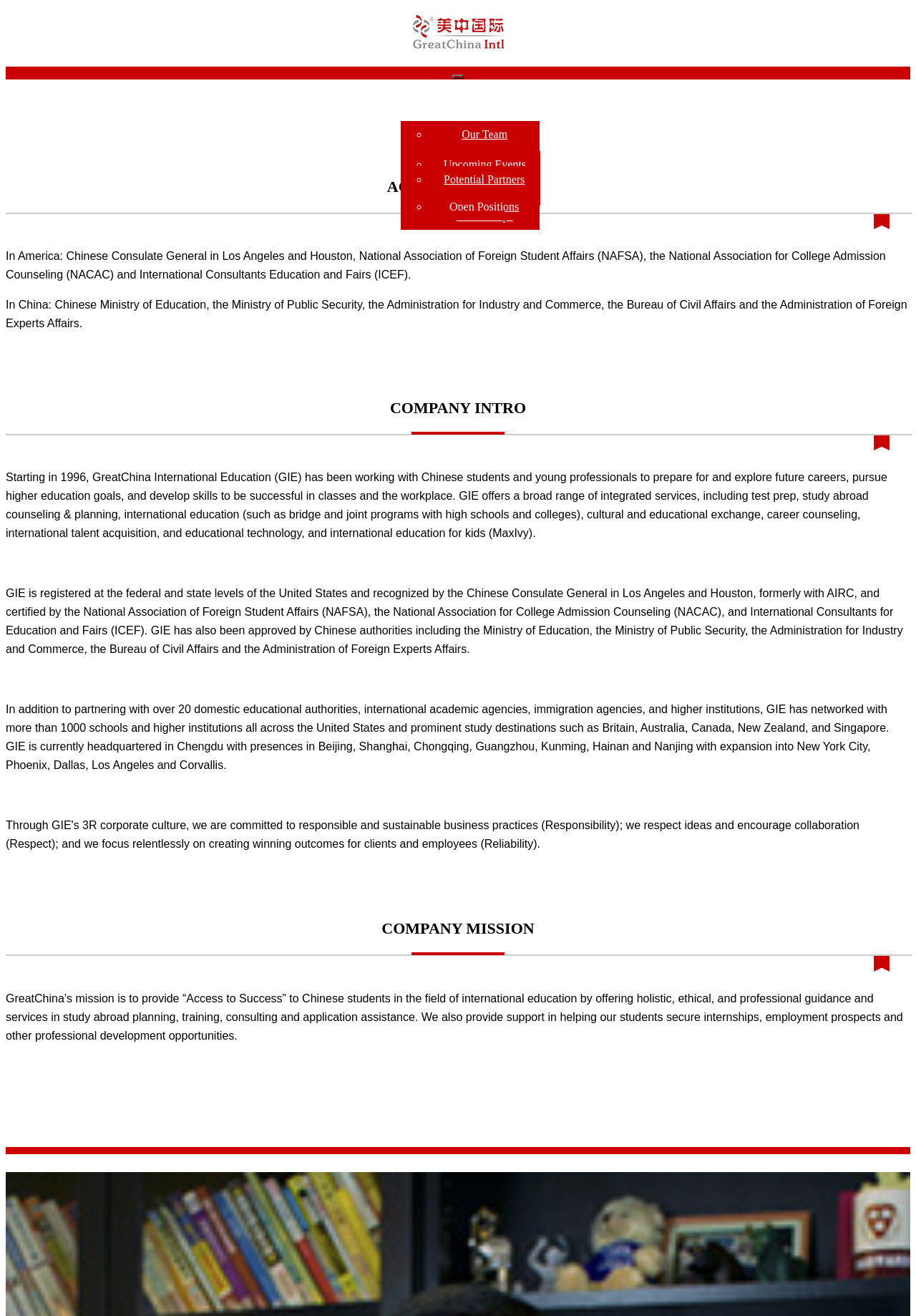Please determine the bounding box coordinates for the UI element described as: "Partnerships".

[0.469, 0.154, 0.589, 0.175]